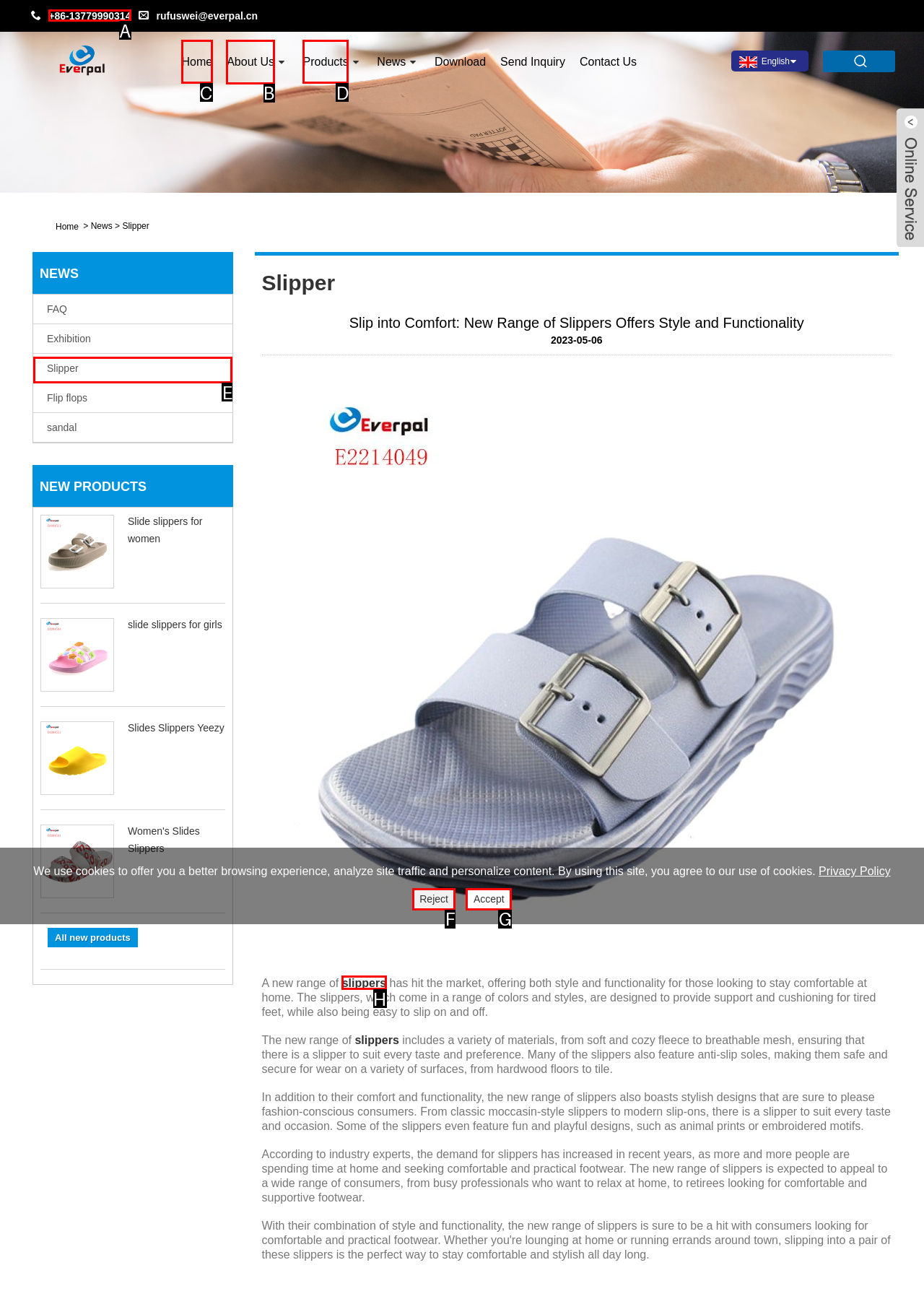Tell me which one HTML element I should click to complete the following task: Learn about the company
Answer with the option's letter from the given choices directly.

B